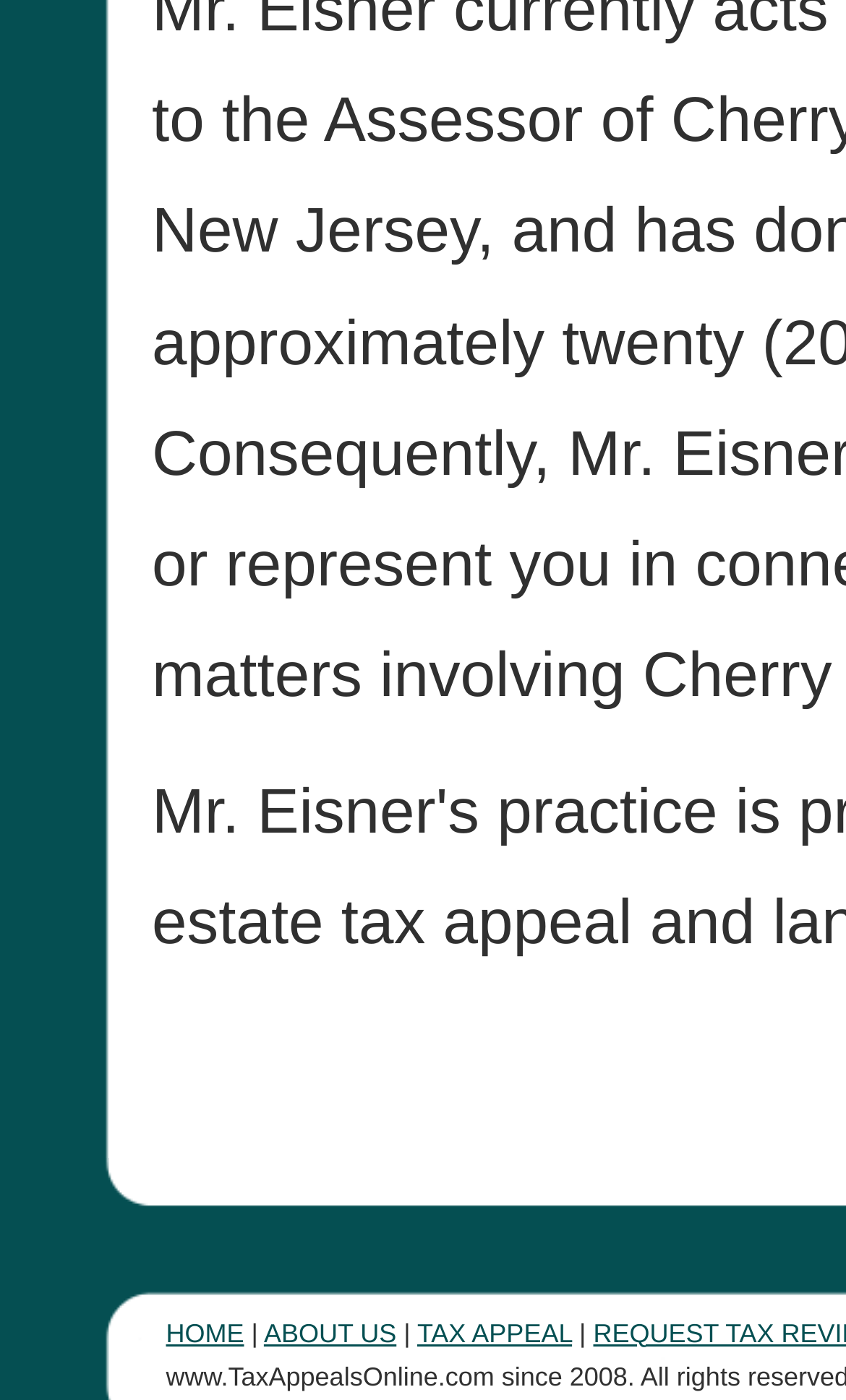Show the bounding box coordinates for the HTML element as described: "ABOUT US".

[0.312, 0.546, 0.469, 0.568]